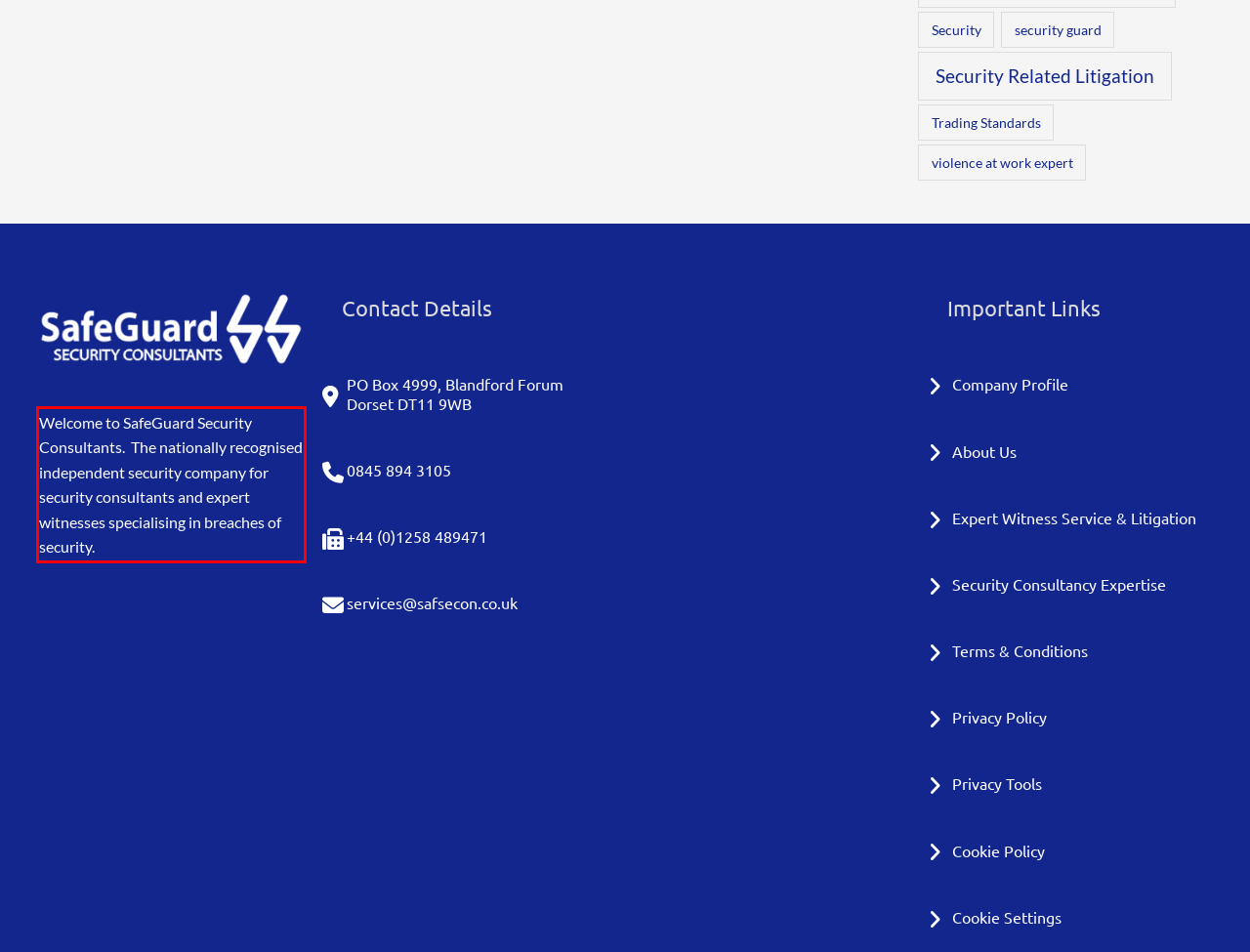Please identify and extract the text content from the UI element encased in a red bounding box on the provided webpage screenshot.

Welcome to SafeGuard Security Consultants. The nationally recognised independent security company for security consultants and expert witnesses specialising in breaches of security.